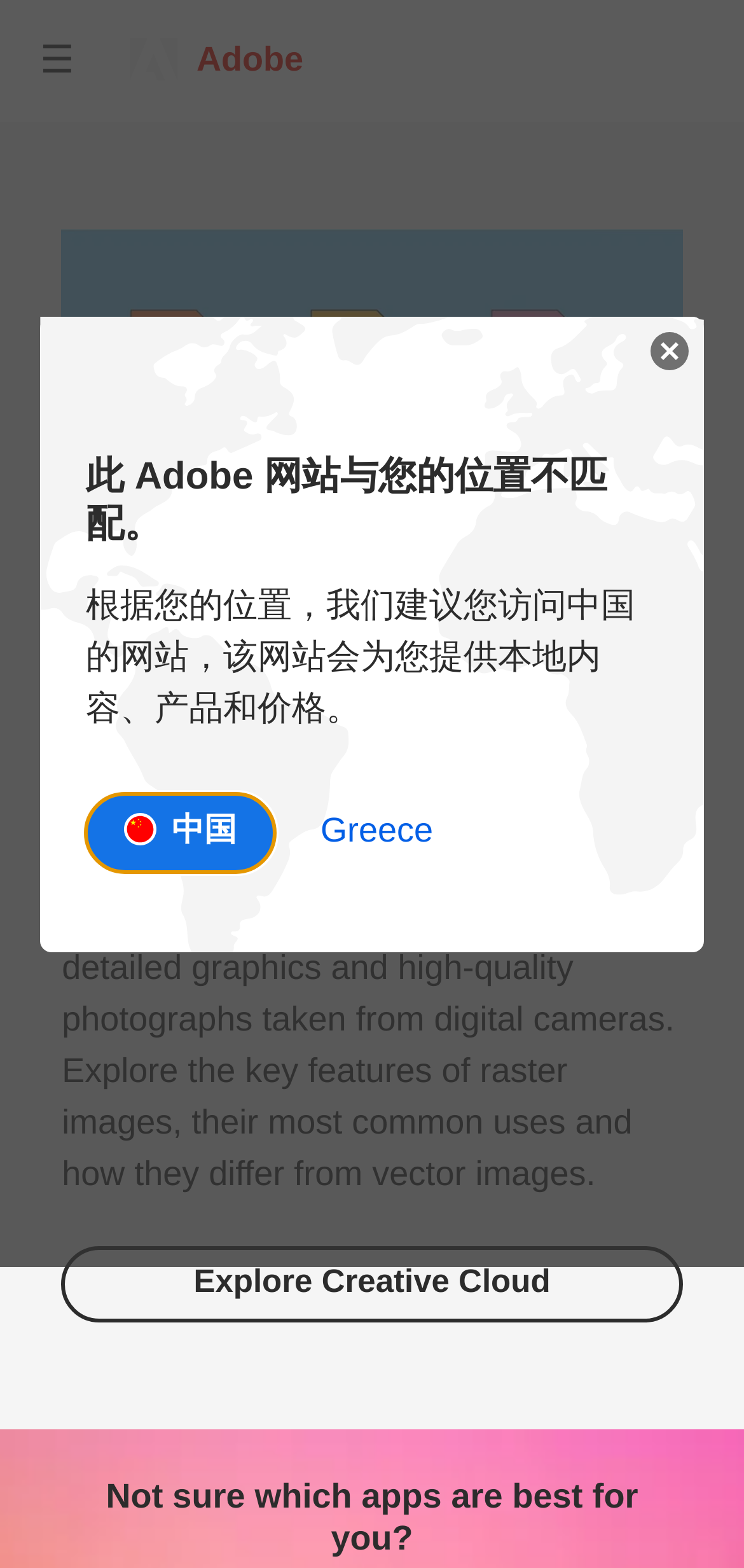Provide a thorough description of the webpage you see.

The webpage is about raster image files, with a focus on their features, uses, and differences from vector images. At the top, there is a banner that spans the entire width of the page, followed by a navigation menu on the left side. The menu has a button to expand or collapse it, and it contains a link to the Adobe website.

Below the navigation menu, there is a heading that reads "PHOTOGRAPHY" in a prominent font. Underneath, there is a main heading that introduces the topic of raster files, accompanied by a brief description of their strengths and uses. This section also features an image related to raster files.

To the right of the main heading, there is a call-to-action link to "Explore Creative Cloud". Below this link, there is another image, which appears to be a visual representation of raster files.

Further down the page, there is a section that asks if the user is unsure which apps are best for them, with a heading and no additional content.

On the right side of the page, there is a large image that takes up most of the vertical space. Above this image, there is a heading in a non-English language, which appears to be a notification about the user's location not matching the website's location. Below this heading, there is a paragraph of text that suggests visiting a different website for localized content, products, and prices. There is also a button to switch to the suggested website, accompanied by a small flag icon.

At the bottom right corner of the page, there is a close button with a small icon.